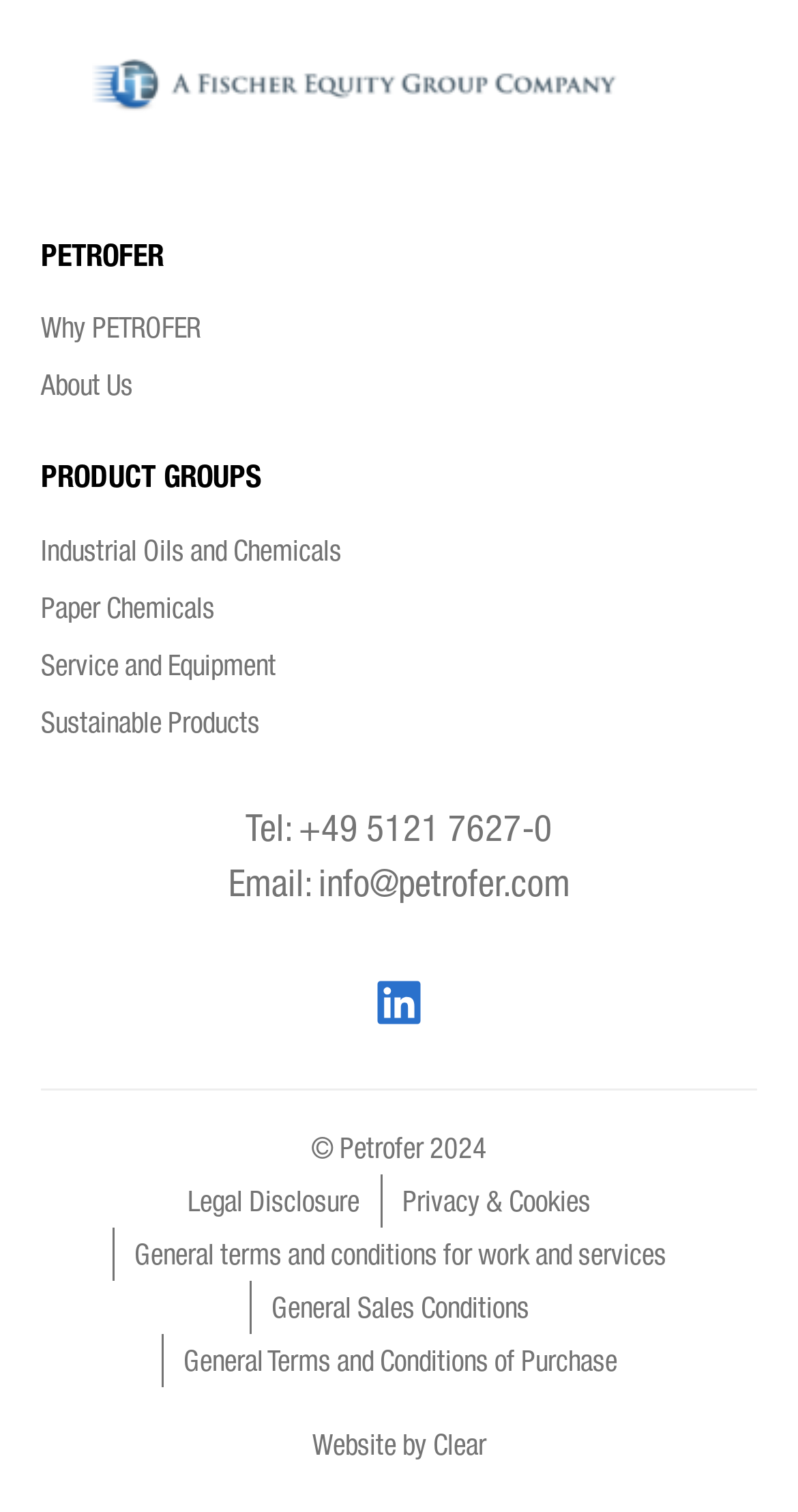Using the image as a reference, answer the following question in as much detail as possible:
What is the company name?

The company name is PETROFER, which is mentioned in the top-left corner of the webpage as a static text element.